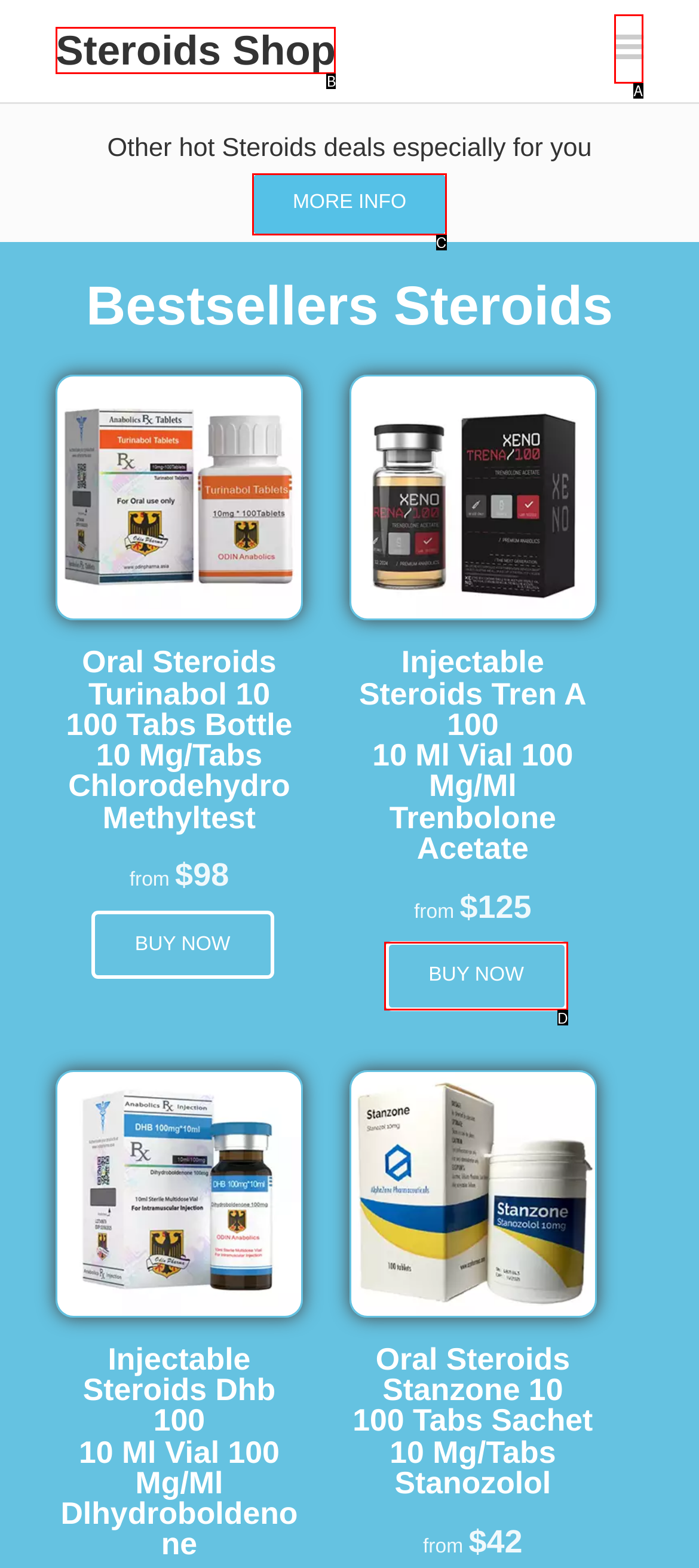Based on the description: parent_node: Steroids Shop, find the HTML element that matches it. Provide your answer as the letter of the chosen option.

A